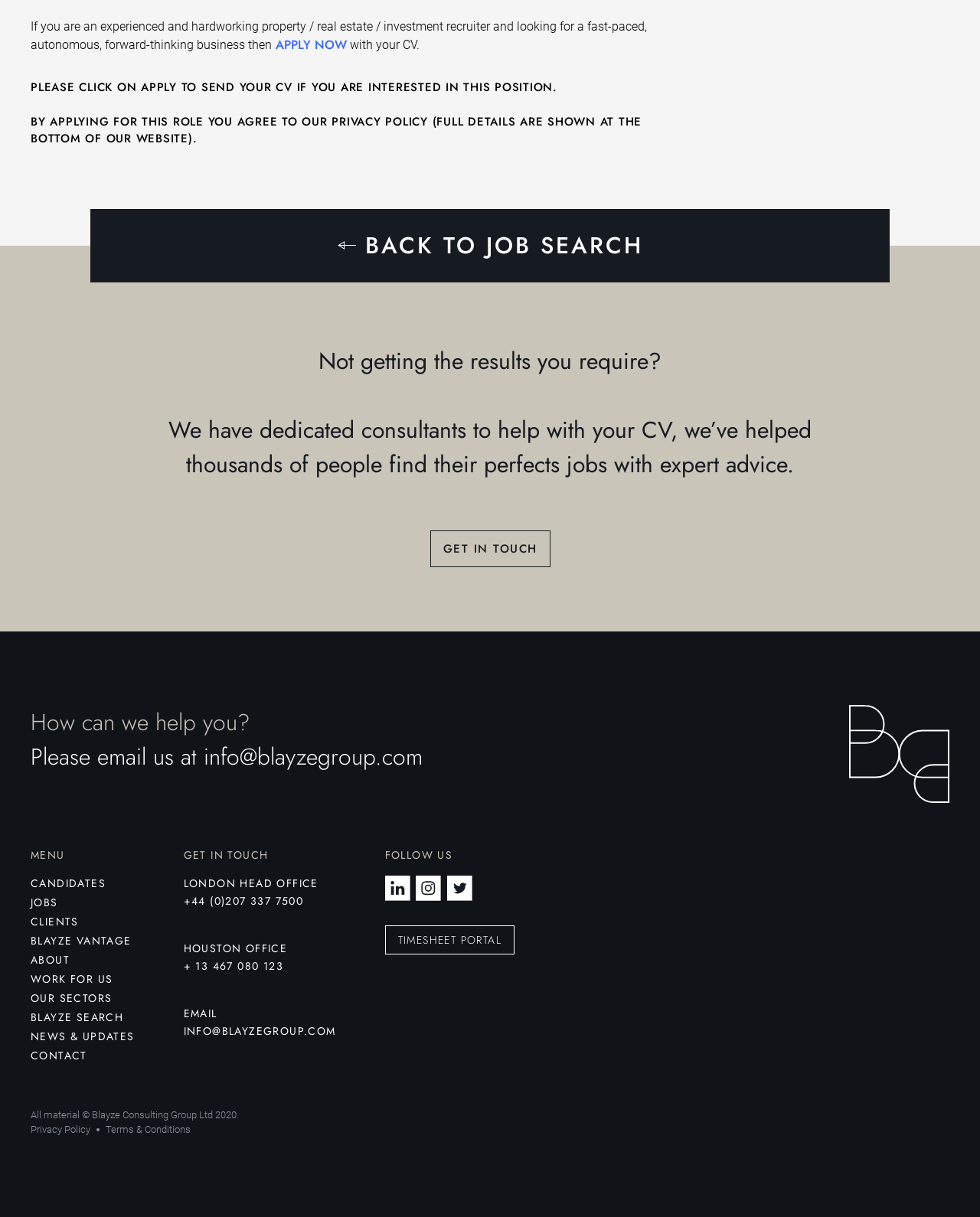Provide a brief response using a word or short phrase to this question:
What is the company name mentioned on the webpage?

Blayze Consulting Group Ltd